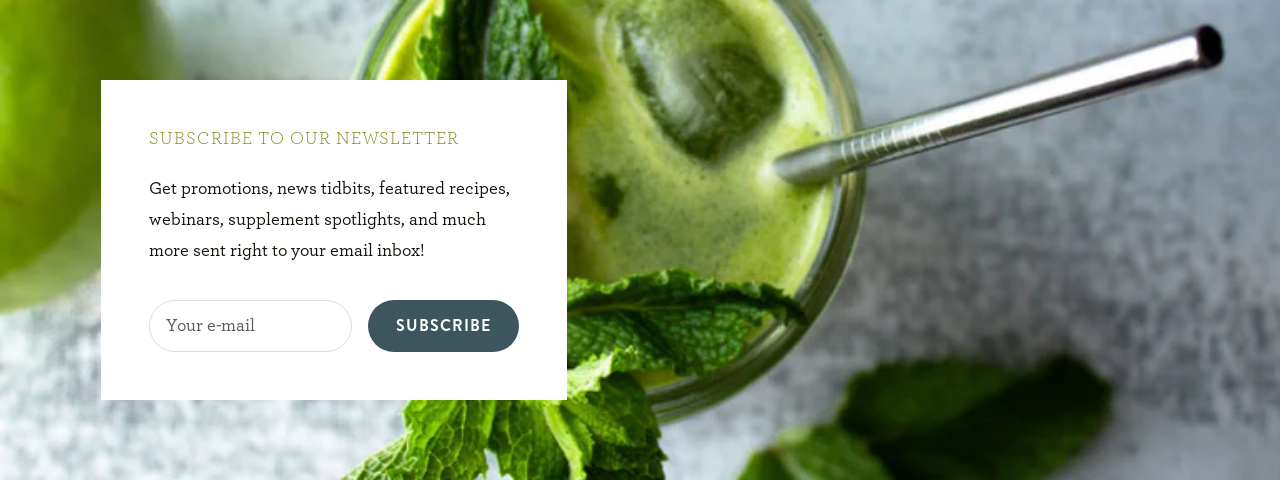What type of content is promised to subscribers?
Please provide an in-depth and detailed response to the question.

The caption explains that subscribers will receive promotions, news tidbits, featured recipes, webinars, and supplement spotlights directly to their email inboxes, indicating the types of content that will be delivered.